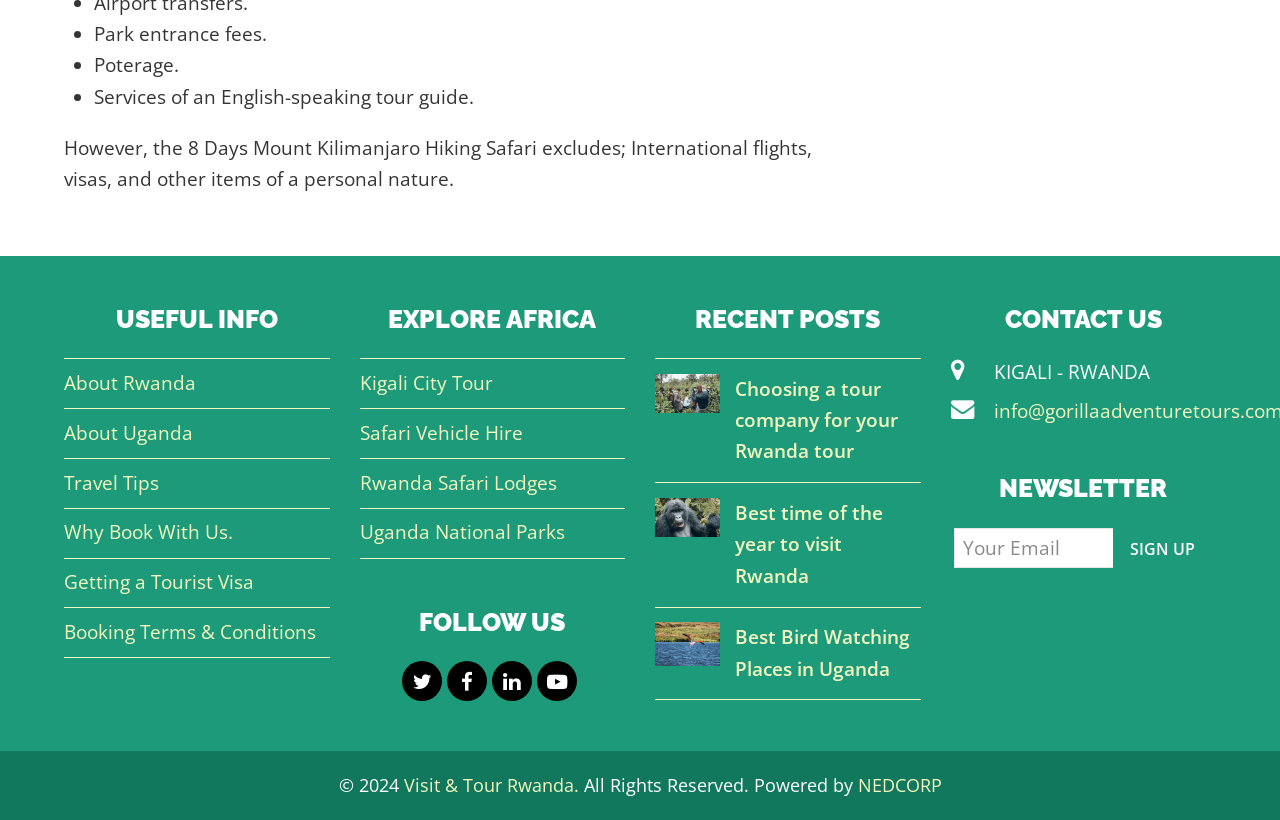What is the last item in the list of social media links?
Using the screenshot, give a one-word or short phrase answer.

Youtube